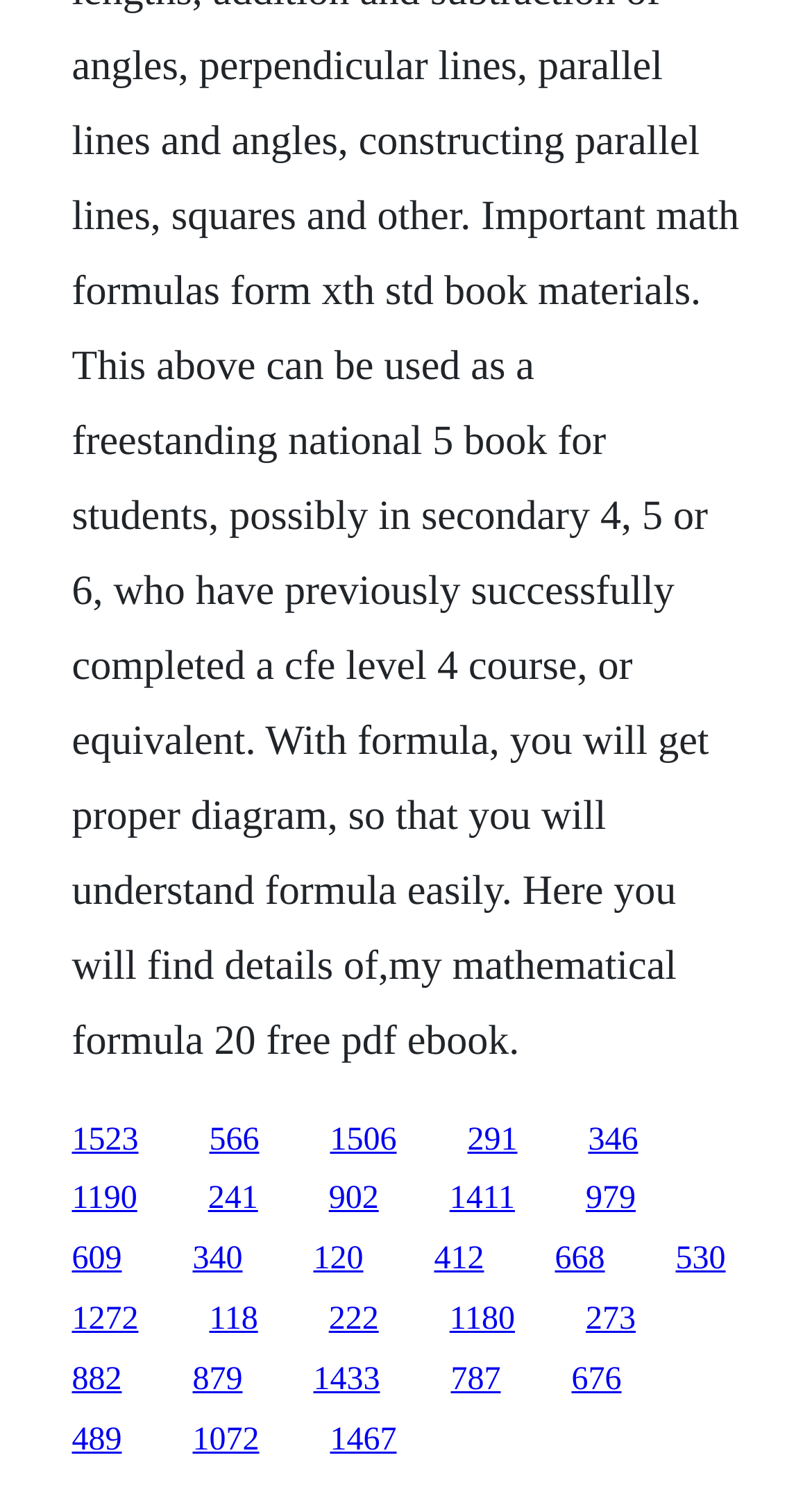Are there any links with overlapping bounding boxes?
Please answer the question with as much detail as possible using the screenshot.

I checked the bounding box coordinates of each link and found that they do not overlap with each other, indicating that each link has a unique position on the webpage.